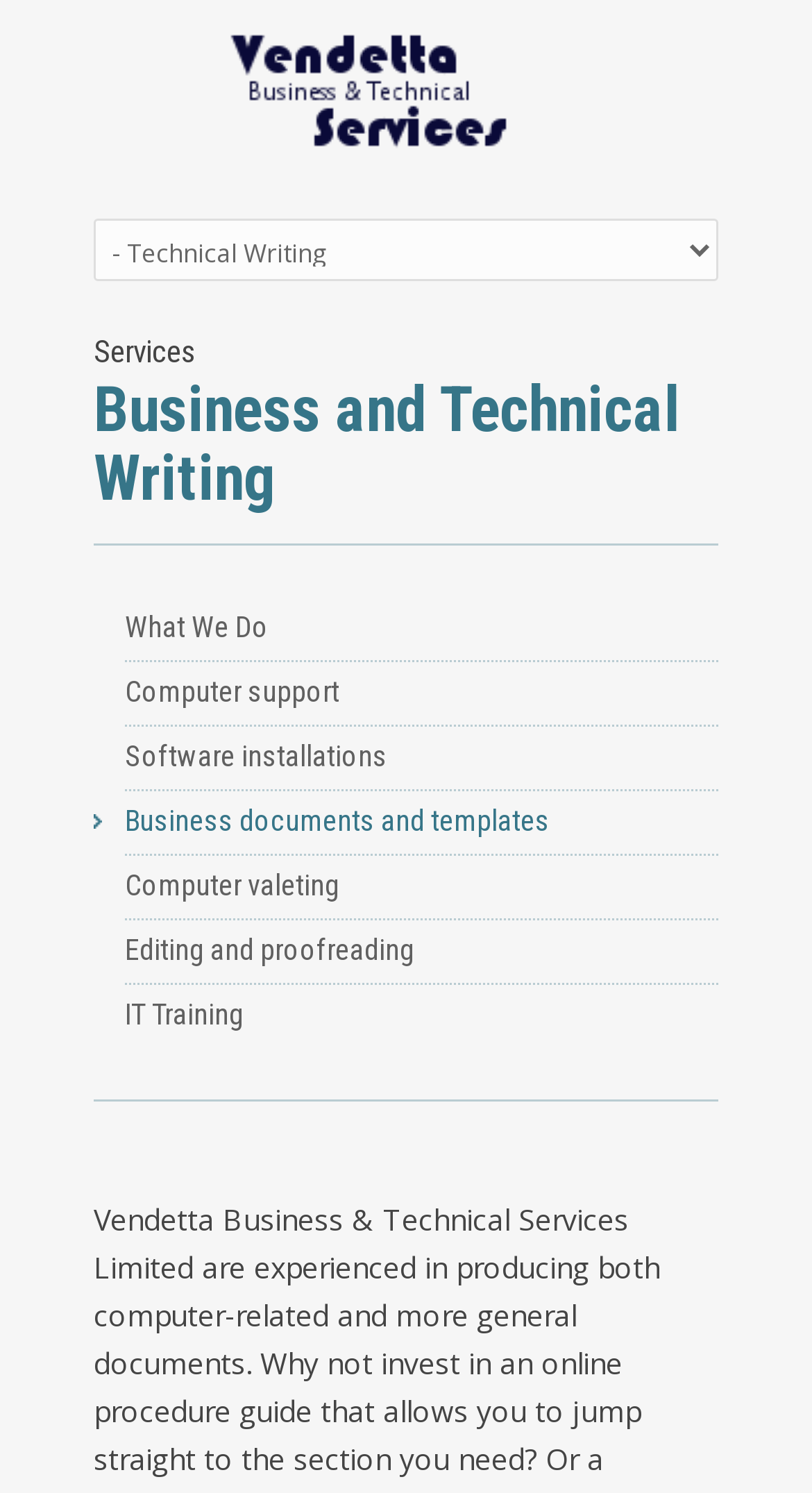Locate the primary headline on the webpage and provide its text.

Business and Technical Writing